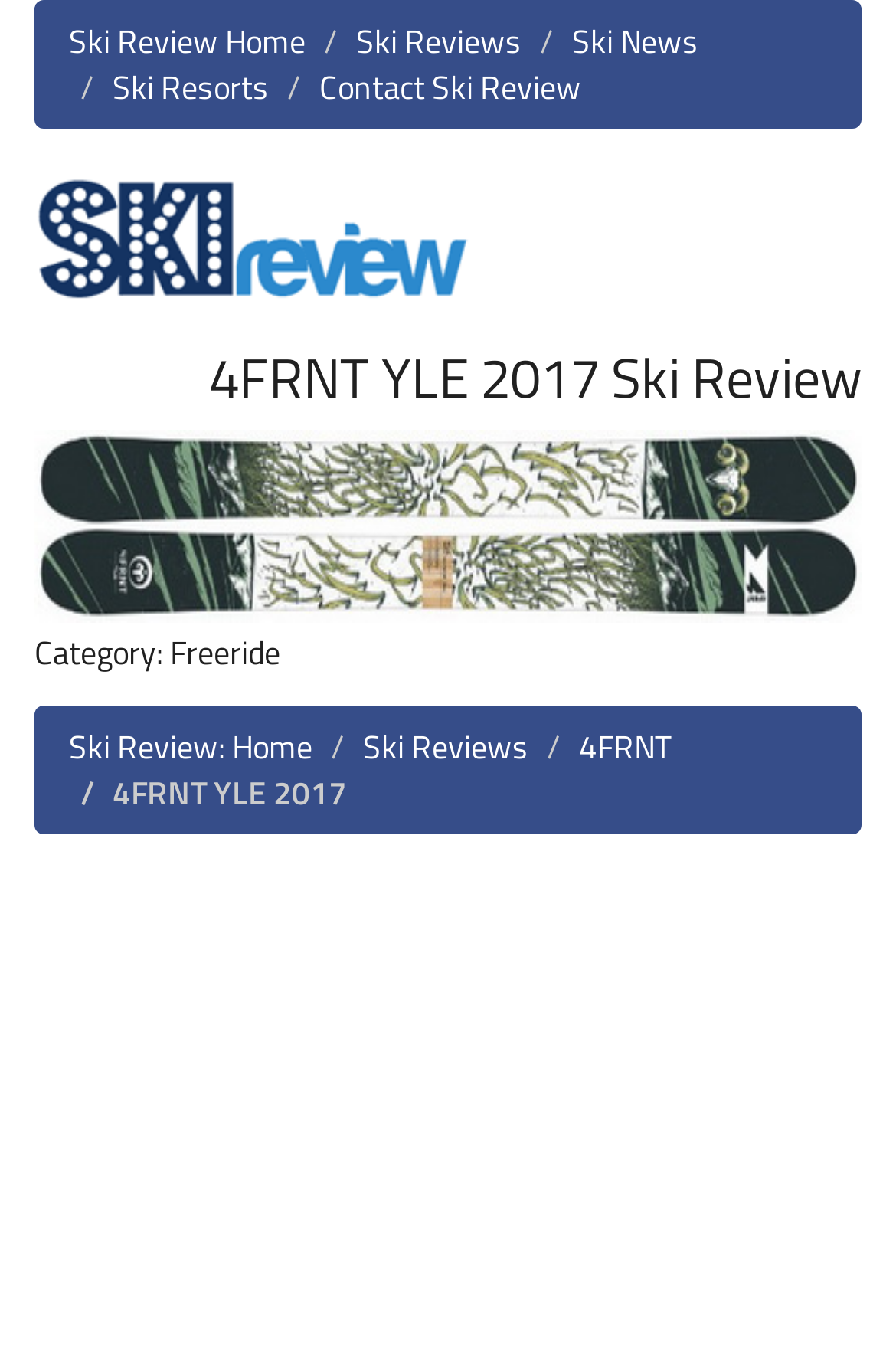Kindly provide the bounding box coordinates of the section you need to click on to fulfill the given instruction: "go to ski review home".

[0.077, 0.012, 0.341, 0.047]